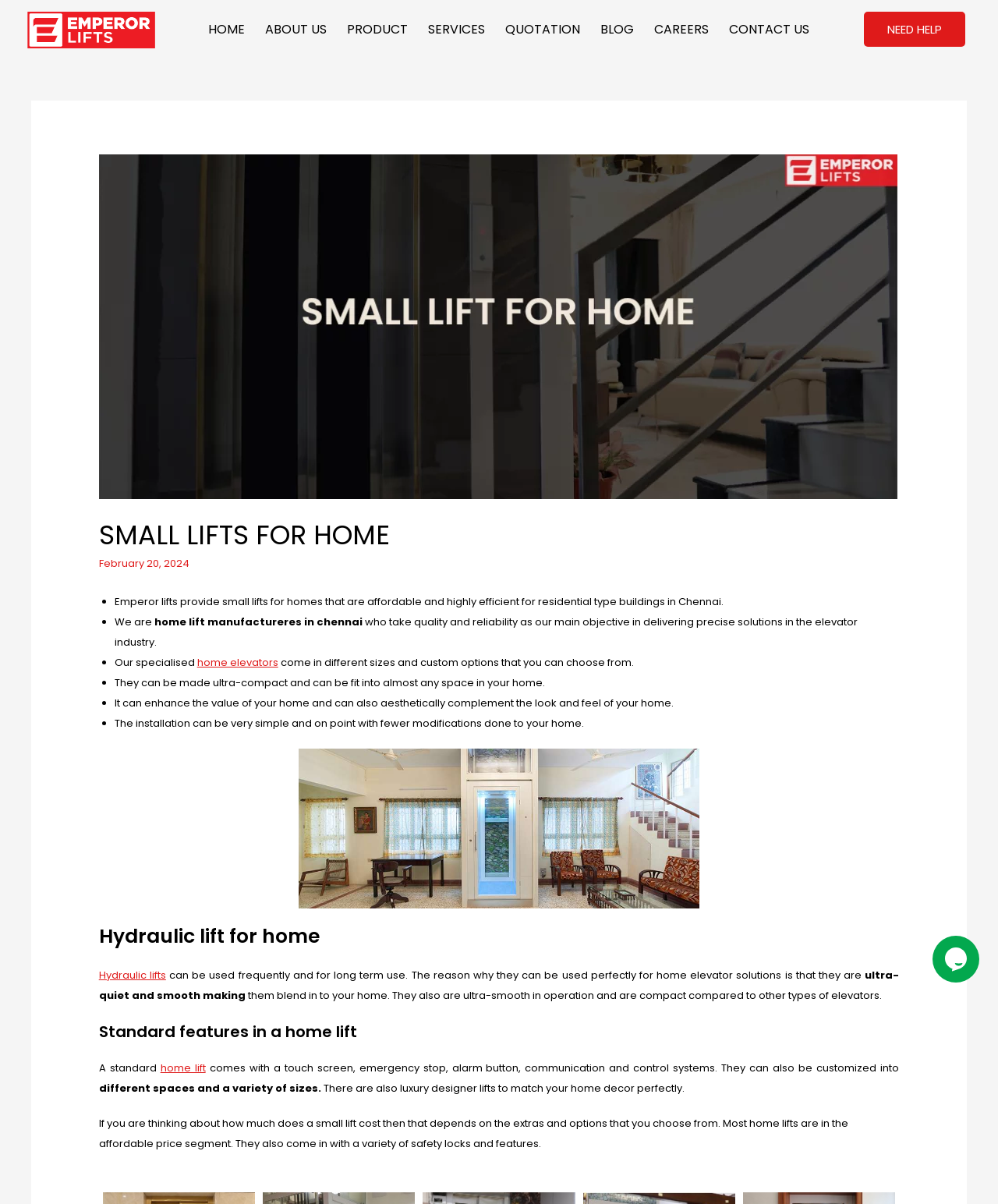Identify the bounding box coordinates for the element you need to click to achieve the following task: "Click on the NEED HELP button". The coordinates must be four float values ranging from 0 to 1, formatted as [left, top, right, bottom].

[0.866, 0.01, 0.967, 0.039]